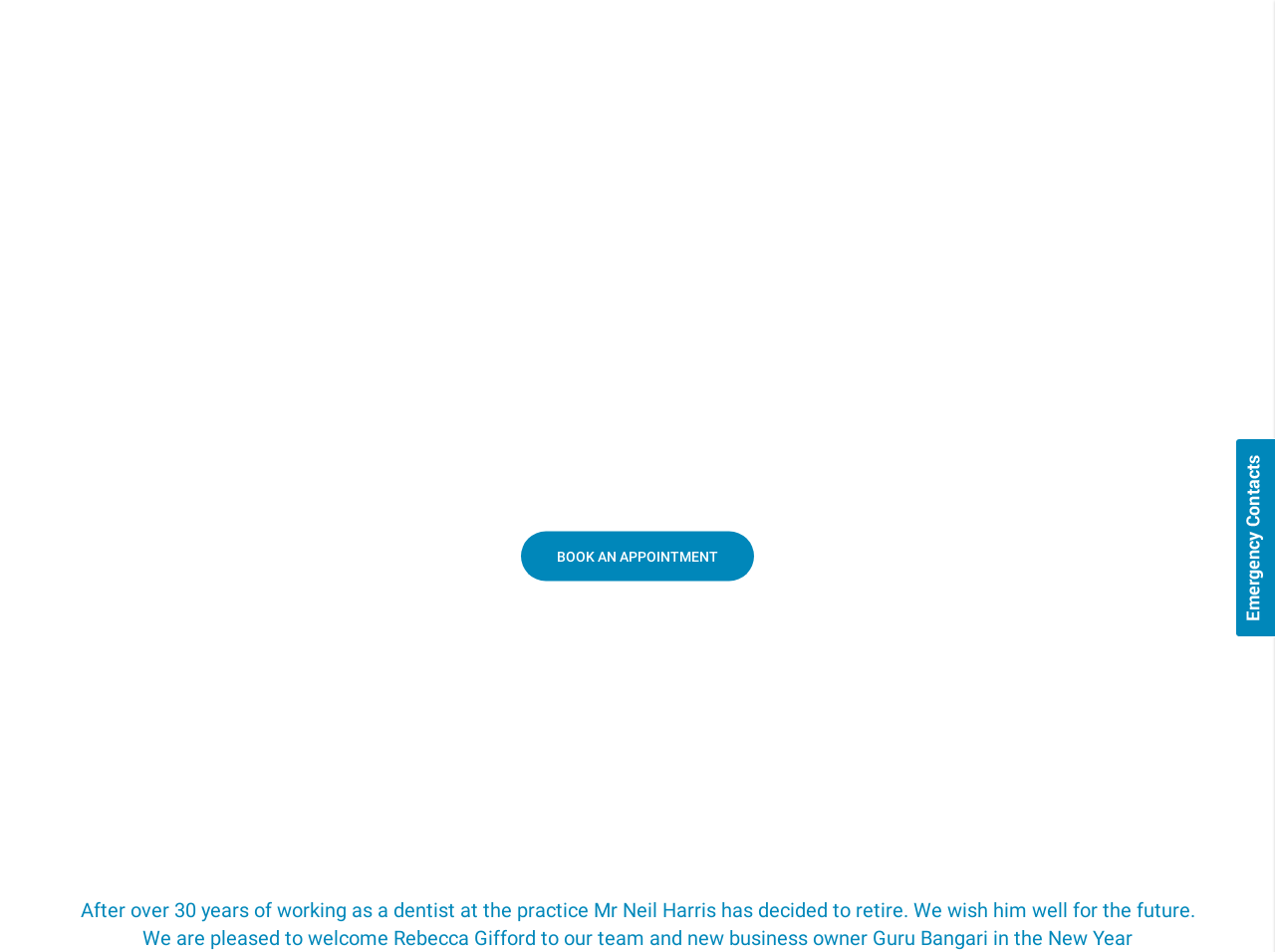Please identify the bounding box coordinates of the element I need to click to follow this instruction: "Learn about the dental practice".

[0.055, 0.279, 0.945, 0.315]